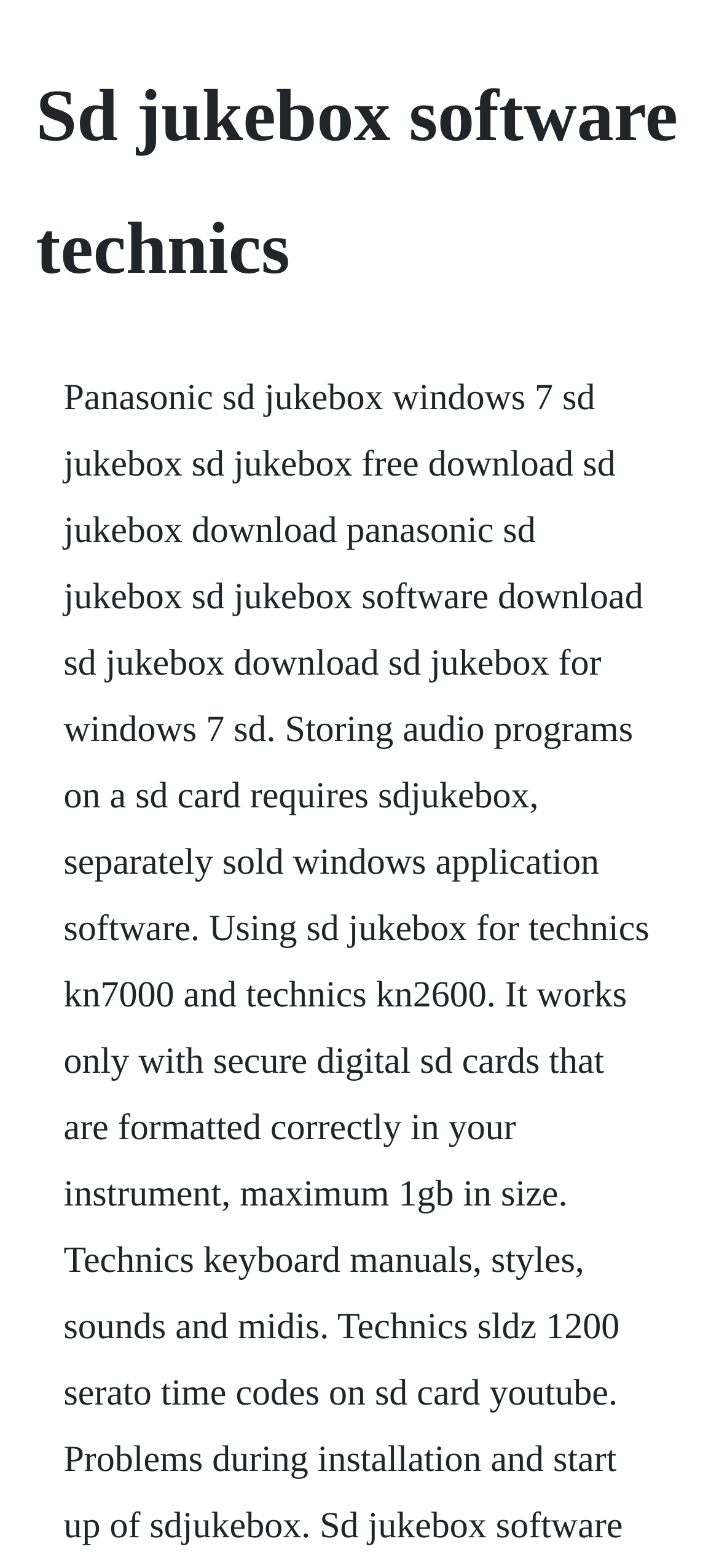What is the main heading displayed on the webpage? Please provide the text.

Sd jukebox software technics